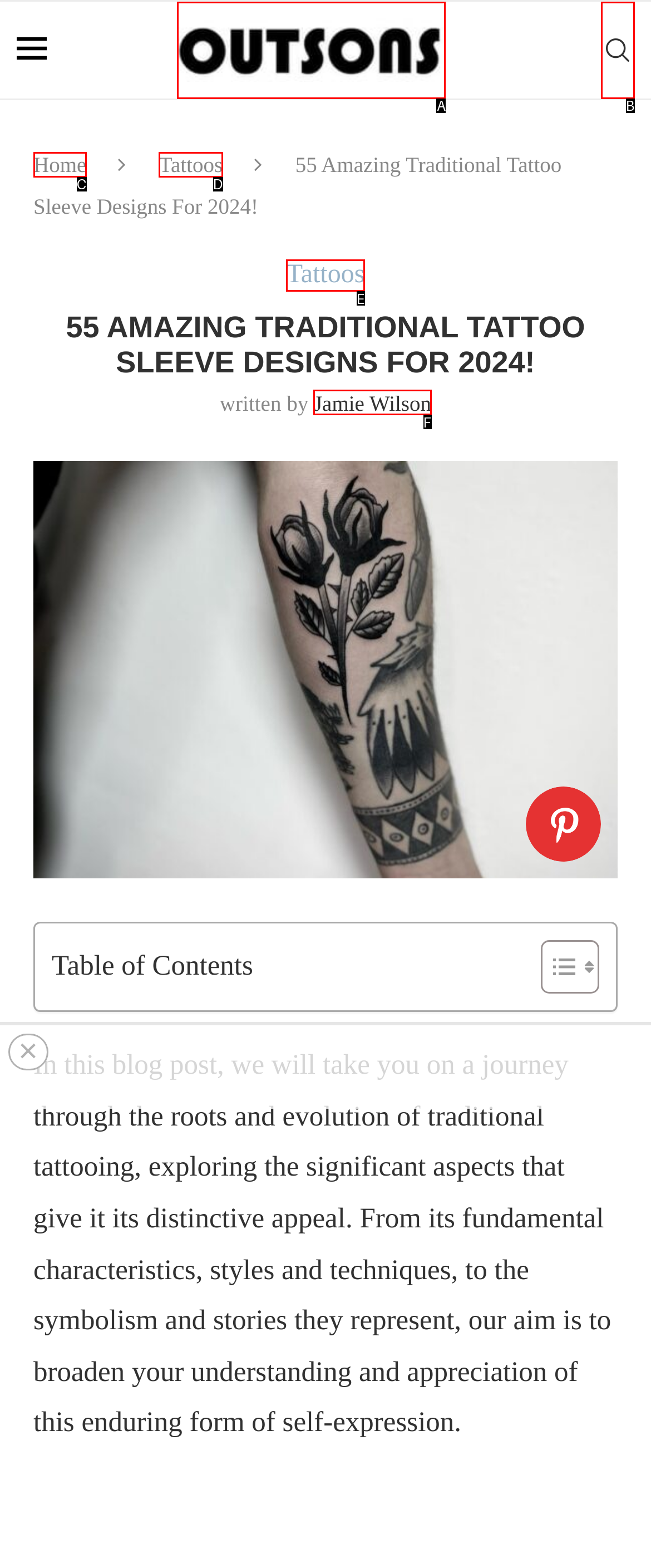From the given choices, identify the element that matches: Year 2018
Answer with the letter of the selected option.

None